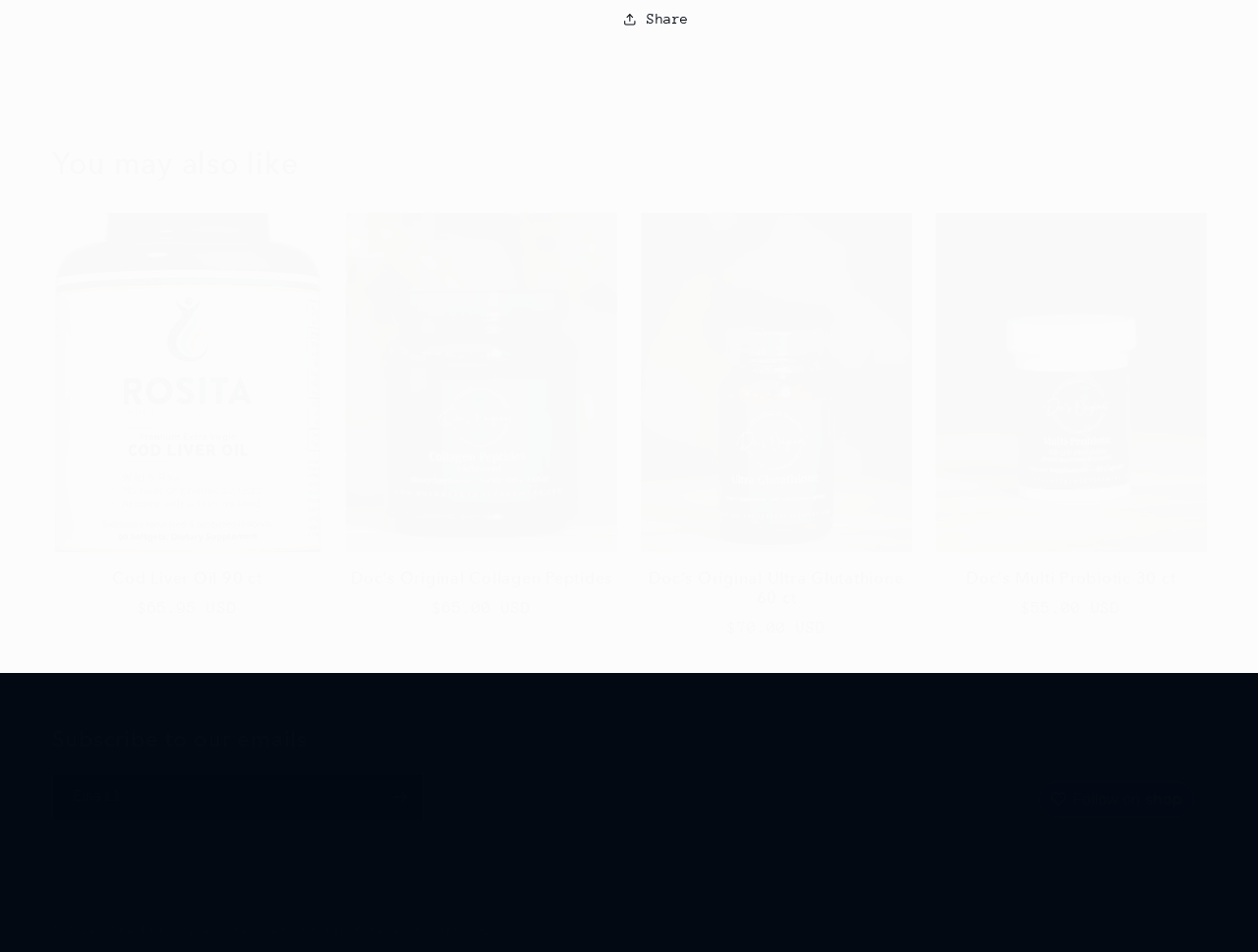Identify the bounding box coordinates for the region of the element that should be clicked to carry out the instruction: "Enter email address in the textbox". The bounding box coordinates should be four float numbers between 0 and 1, i.e., [left, top, right, bottom].

[0.042, 0.813, 0.336, 0.862]